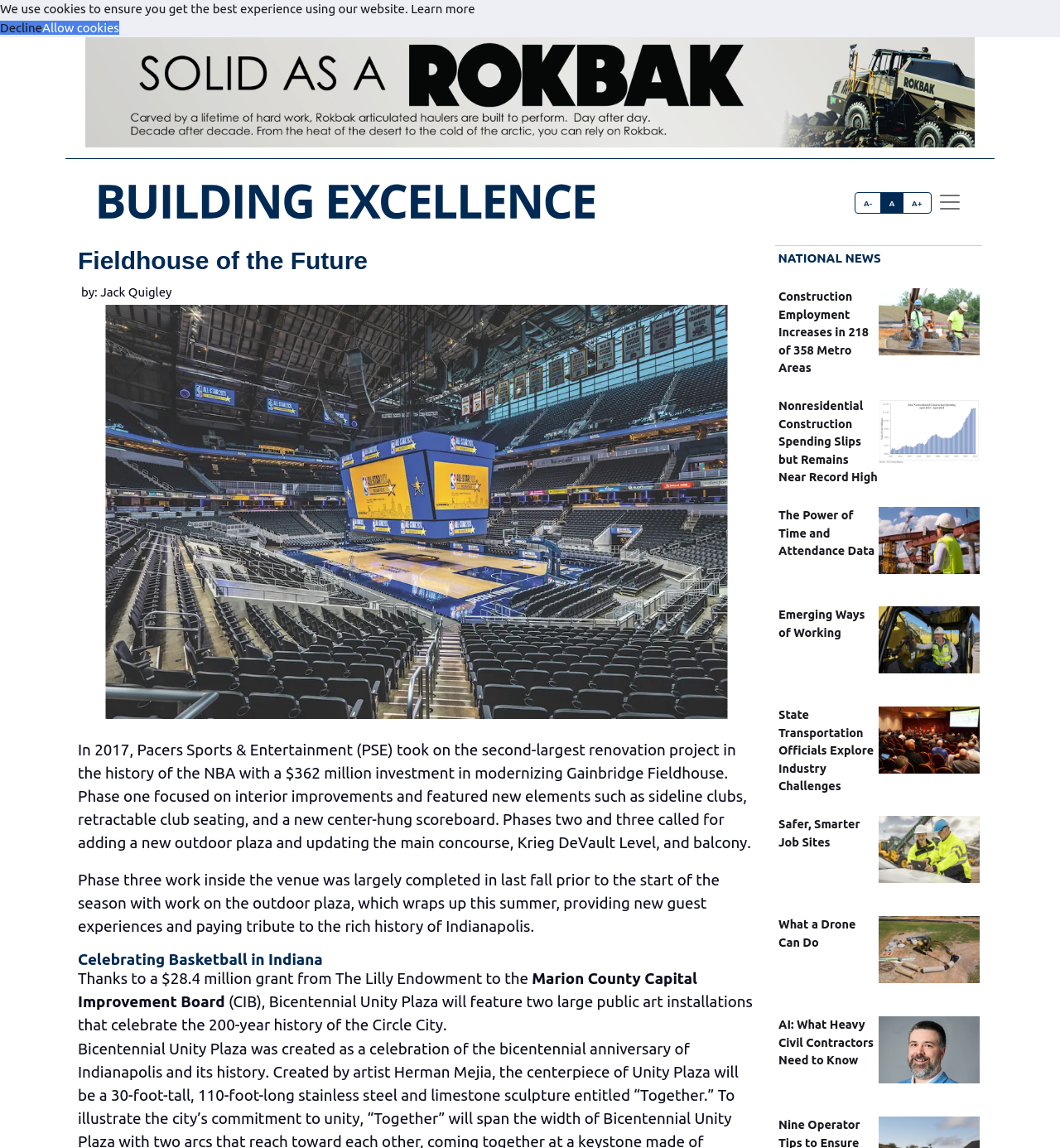Summarize the webpage with intricate details.

The webpage is about the renovation of Gainbridge Fieldhouse, with a focus on its modernization and the construction process. At the top of the page, there is a cookie consent dialog with three buttons: "learn more about cookies", "deny cookies", and "allow cookies". Below this dialog, there is a navigation bar with links to "Building Excellence" and a font size changer.

The main content of the page is divided into two sections. The first section is about the renovation project, with a heading "Fieldhouse of the Future" and a subheading "by: Jack Quigley". There is a carousel with seven pages, each with a button to navigate to the next page. Below the carousel, there are three paragraphs of text describing the renovation project, including the phases of the project and the features of the new fieldhouse.

The second section of the page is a list of news articles, with seven links to different articles. Each article has a figure with an image, and the articles are arranged in a grid layout. The articles are about various topics related to construction and architecture, including nonresidential construction spending, emerging ways of working, and the use of drones and AI in construction.

At the top right corner of the page, there is a link to "NATIONAL NEWS" and a button to open an offcanvas menu. The page also has a logo and a search bar at the top, although these are not explicitly mentioned in the accessibility tree.